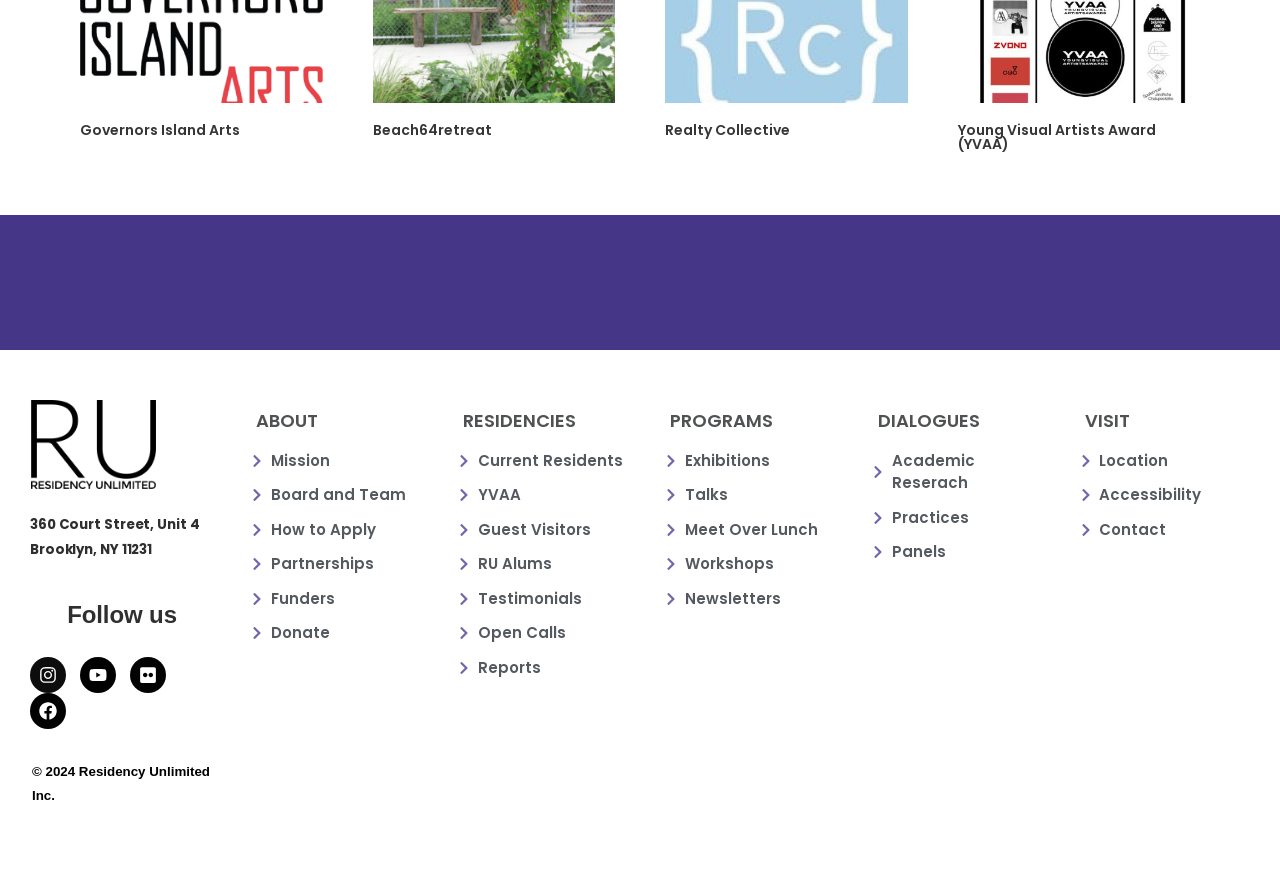Find the bounding box coordinates of the element's region that should be clicked in order to follow the given instruction: "Get to the Location". The coordinates should consist of four float numbers between 0 and 1, i.e., [left, top, right, bottom].

[0.841, 0.516, 0.984, 0.542]